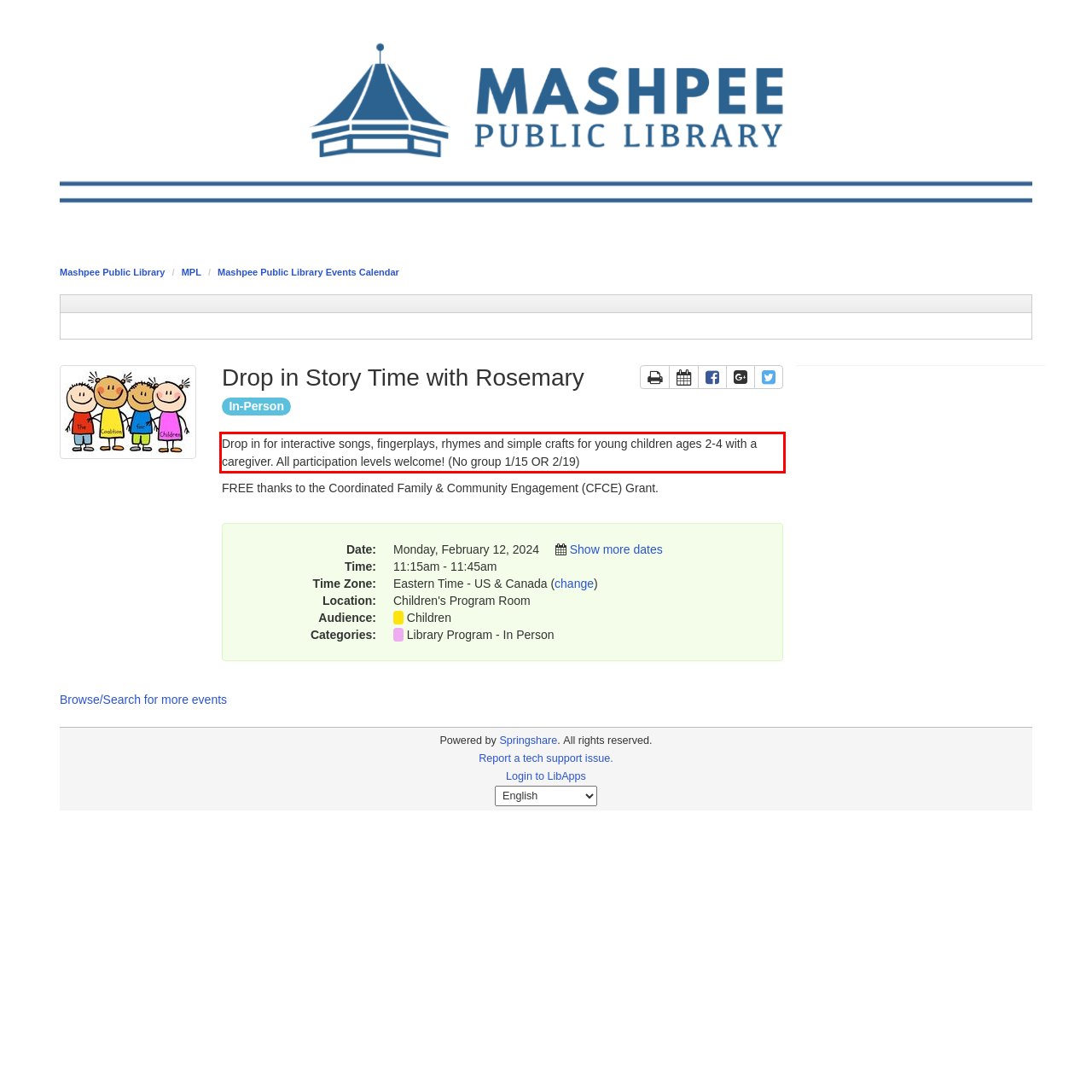Within the screenshot of the webpage, there is a red rectangle. Please recognize and generate the text content inside this red bounding box.

Drop in for interactive songs, fingerplays, rhymes and simple crafts for young children ages 2-4 with a caregiver. All participation levels welcome! (No group 1/15 OR 2/19)